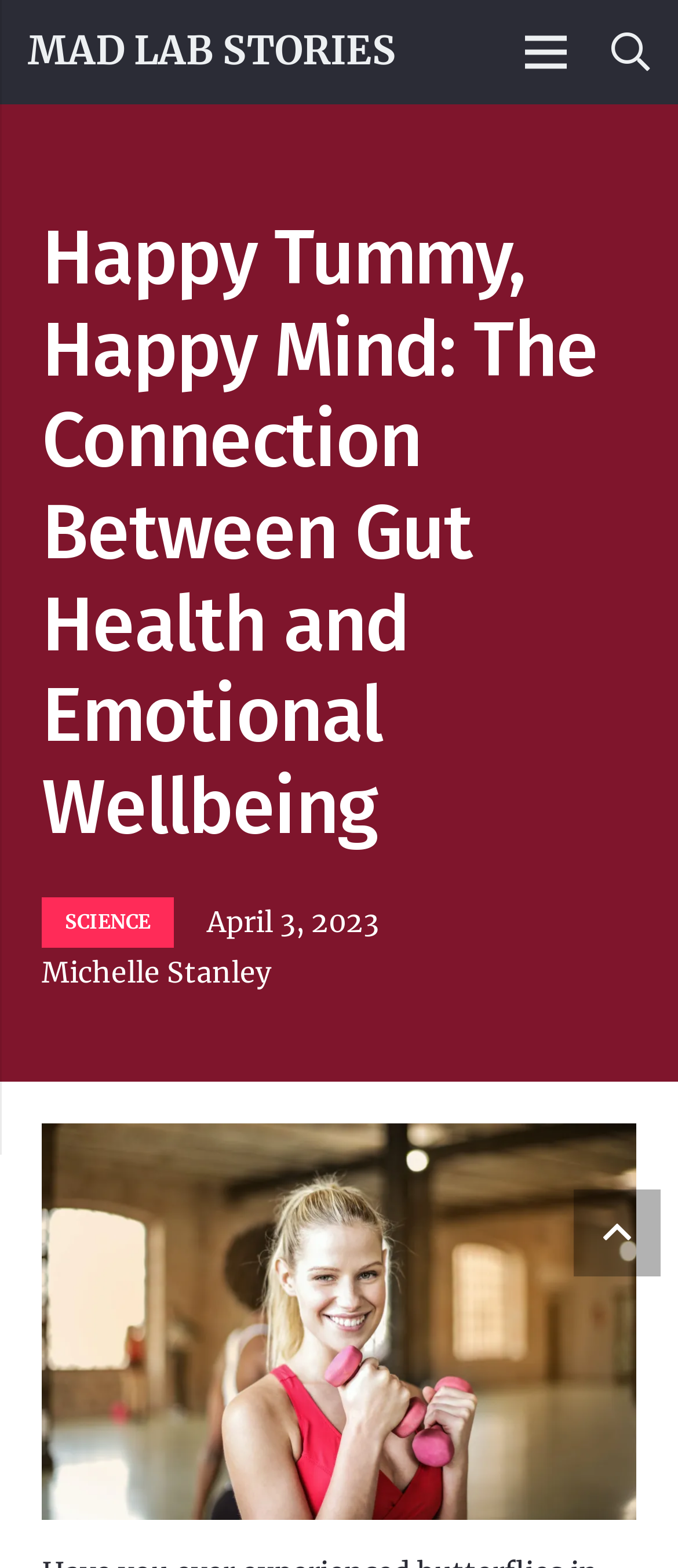How many main navigation links are there? Observe the screenshot and provide a one-word or short phrase answer.

3